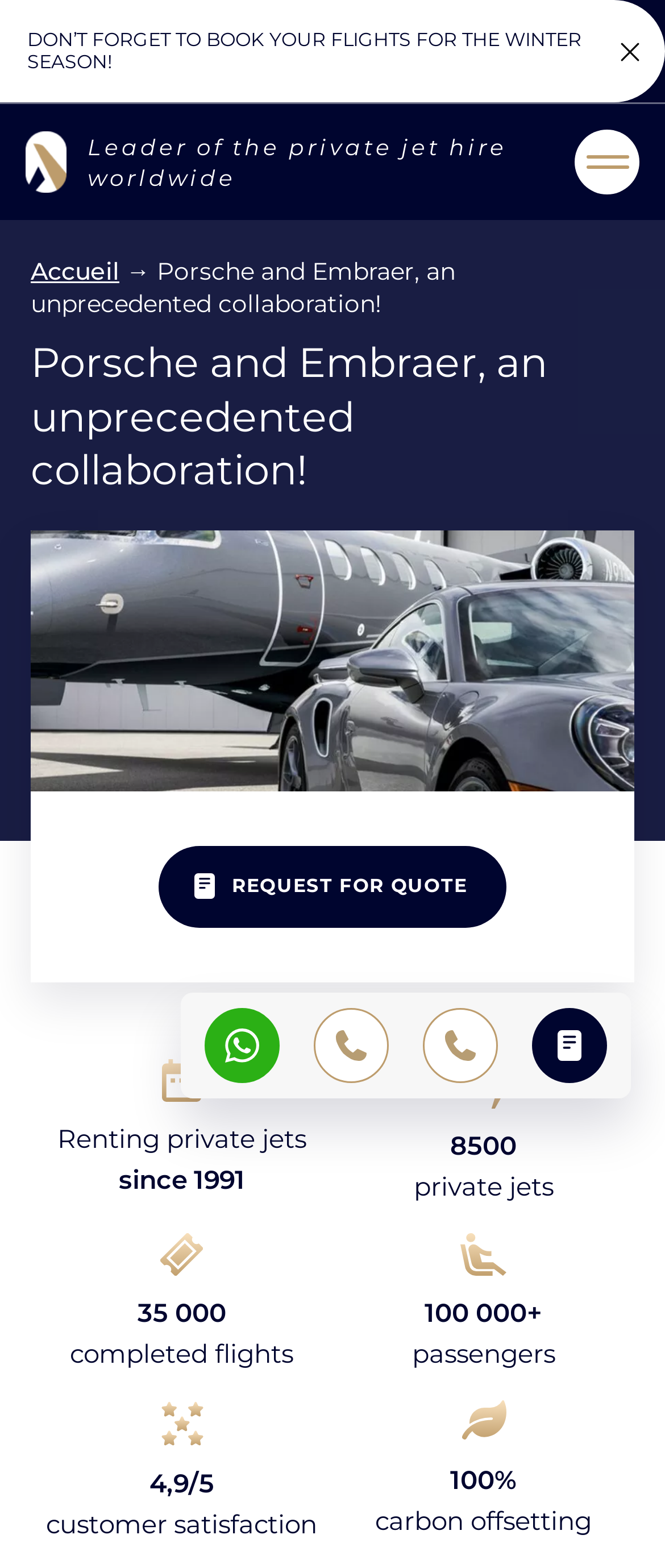Find the bounding box of the element with the following description: "Accueil". The coordinates must be four float numbers between 0 and 1, formatted as [left, top, right, bottom].

[0.046, 0.163, 0.179, 0.183]